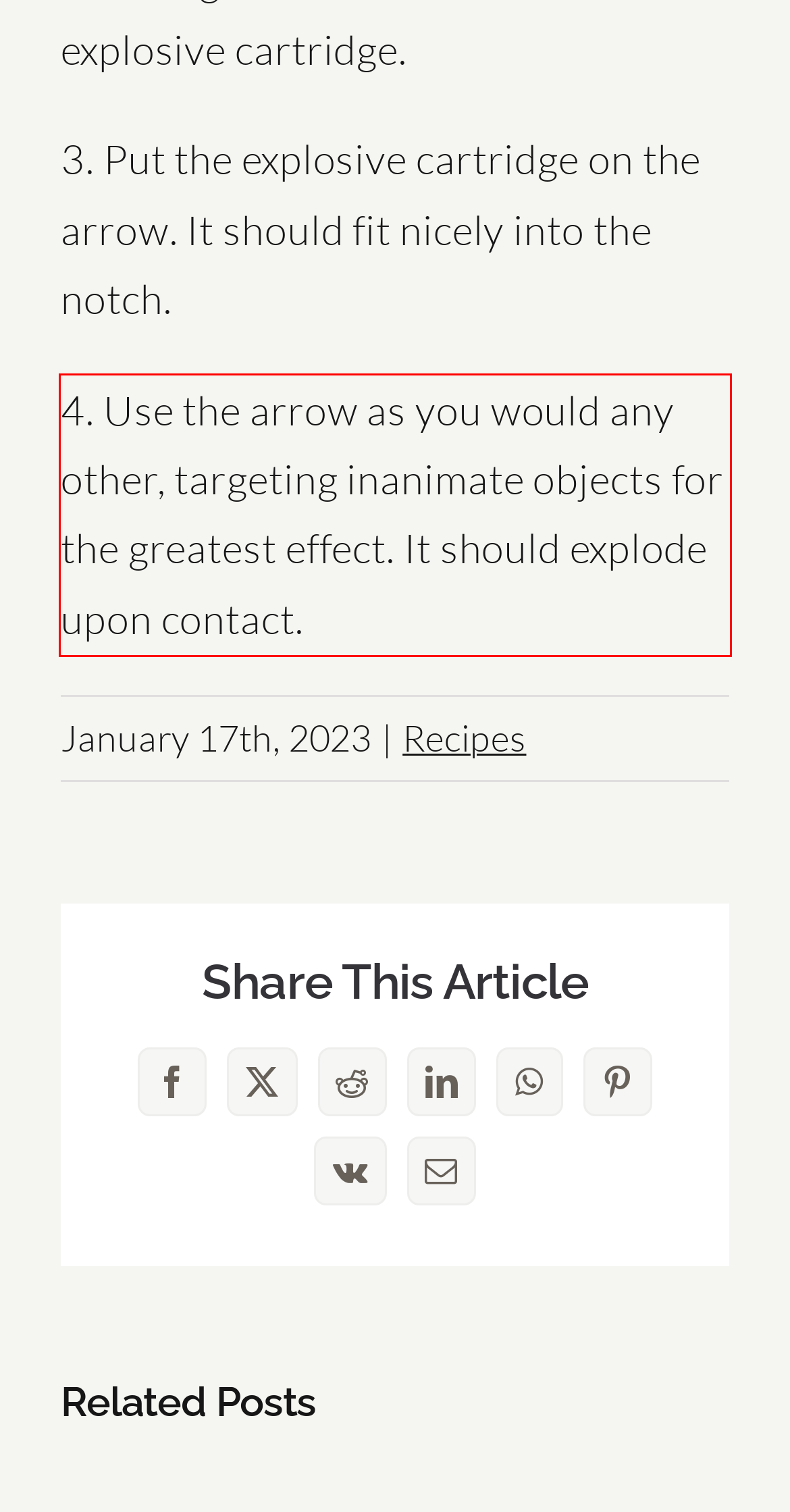Please use OCR to extract the text content from the red bounding box in the provided webpage screenshot.

4. Use the arrow as you would any other, targeting inanimate objects for the greatest effect. It should explode upon contact.